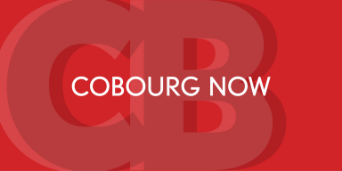Please give a one-word or short phrase response to the following question: 
What is the name of the news platform?

Cobourg News Now Network